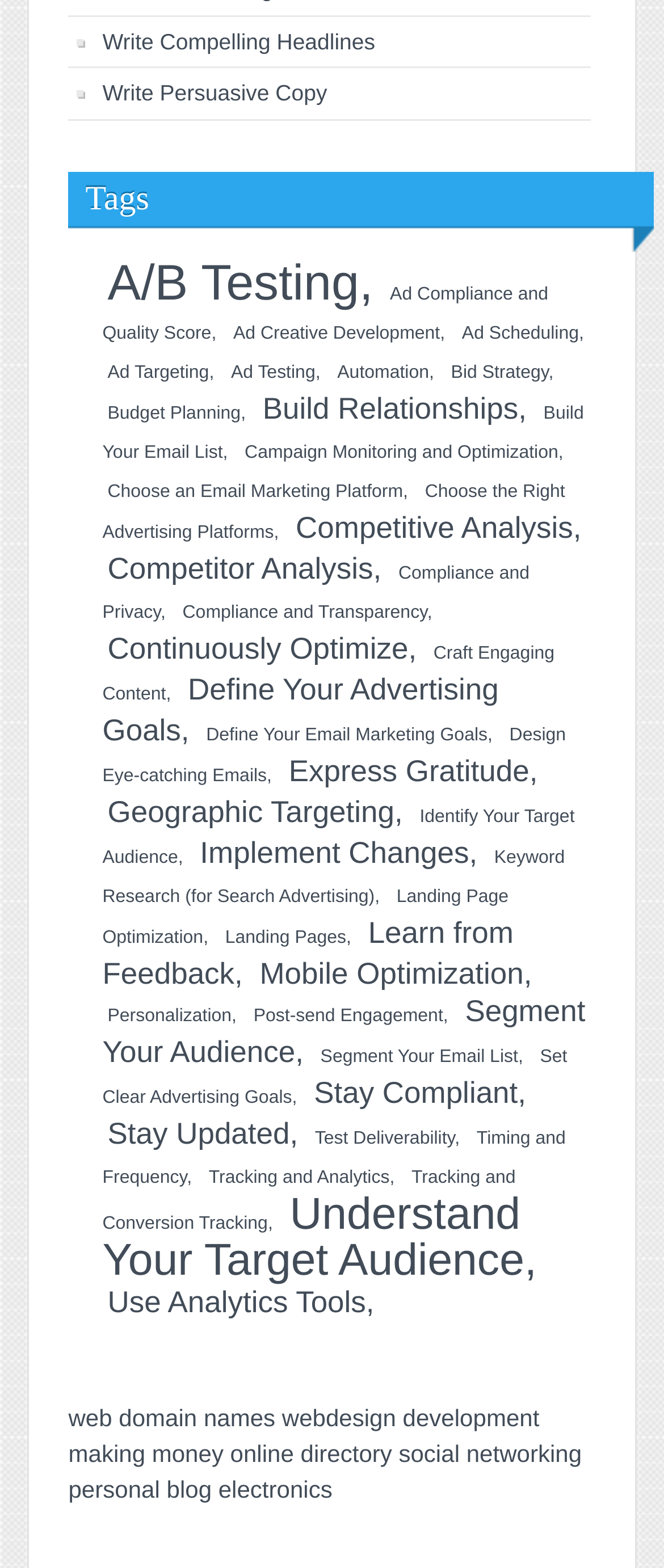Please find the bounding box coordinates of the clickable region needed to complete the following instruction: "Search for something". The bounding box coordinates must consist of four float numbers between 0 and 1, i.e., [left, top, right, bottom].

None